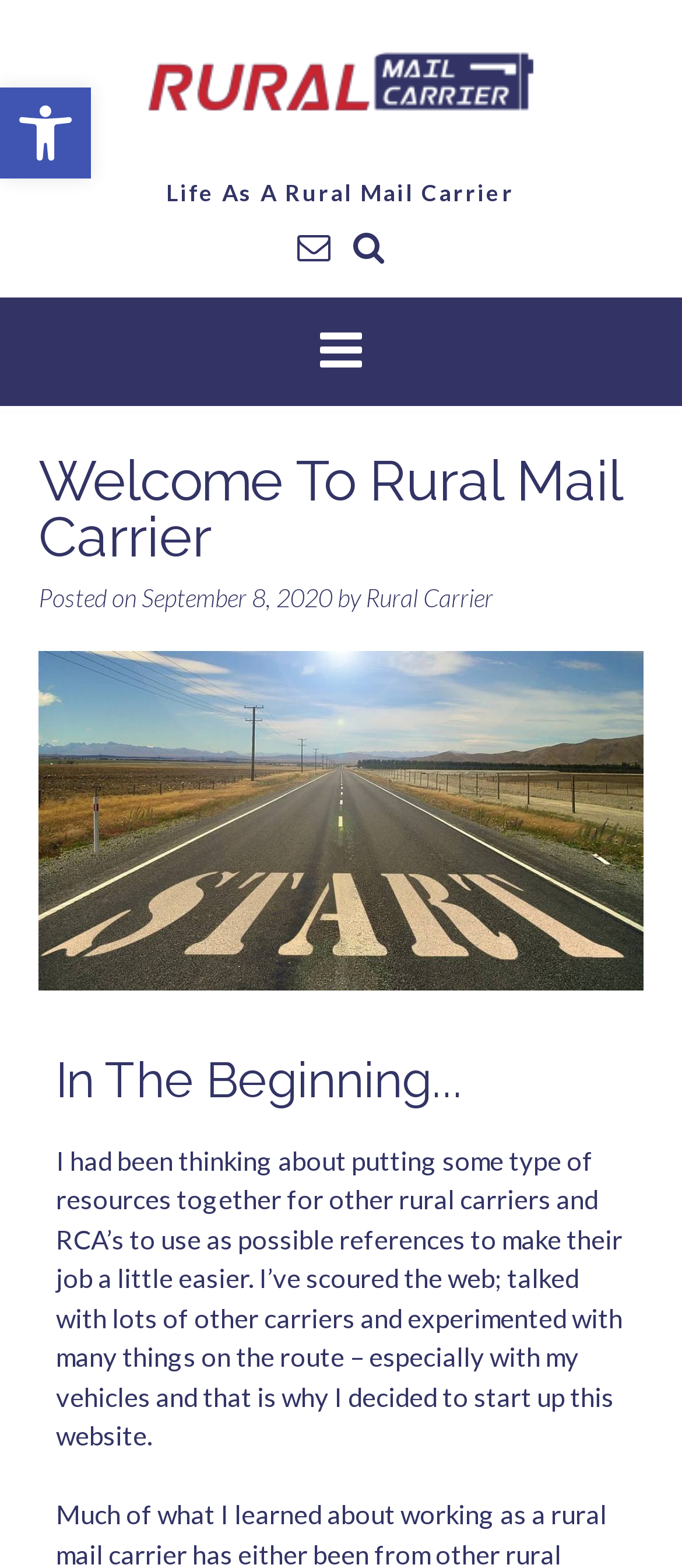What is the author's intention?
Examine the image and give a concise answer in one word or a short phrase.

Helping rural carriers